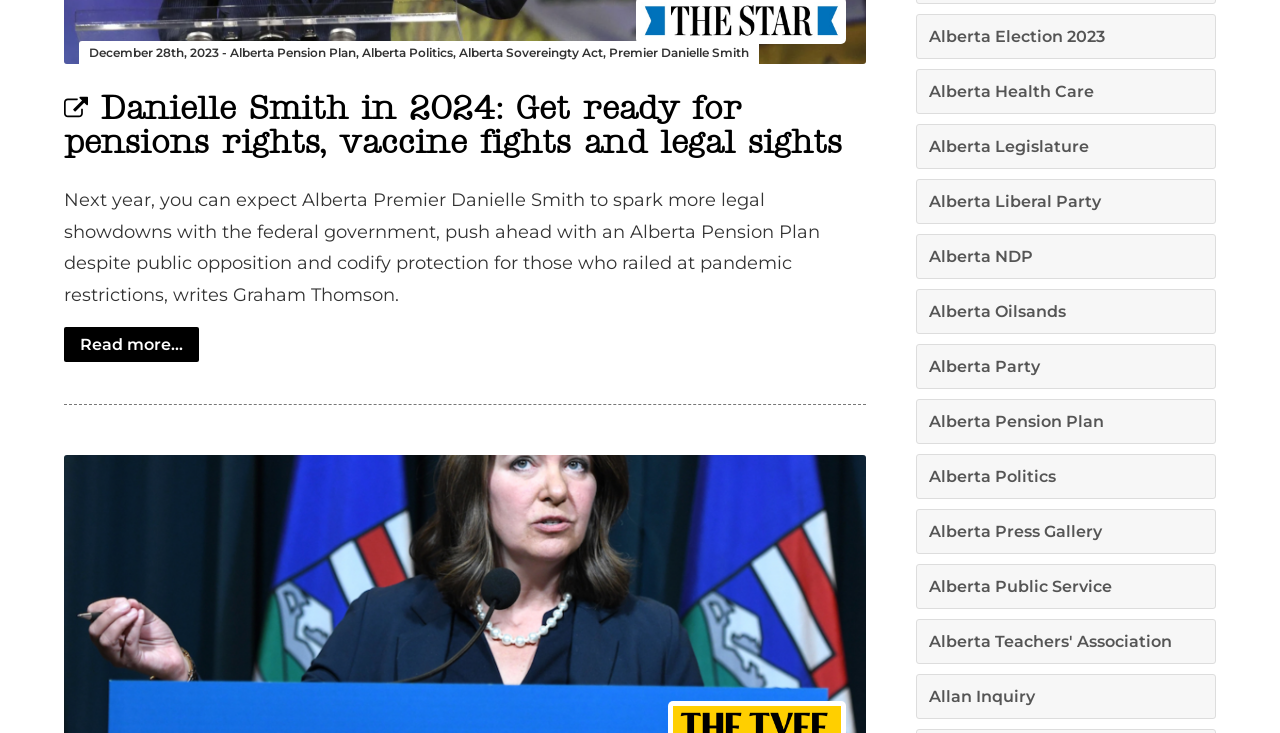Please provide a brief answer to the following inquiry using a single word or phrase:
What is the date mentioned in the webpage?

December 28th, 2023